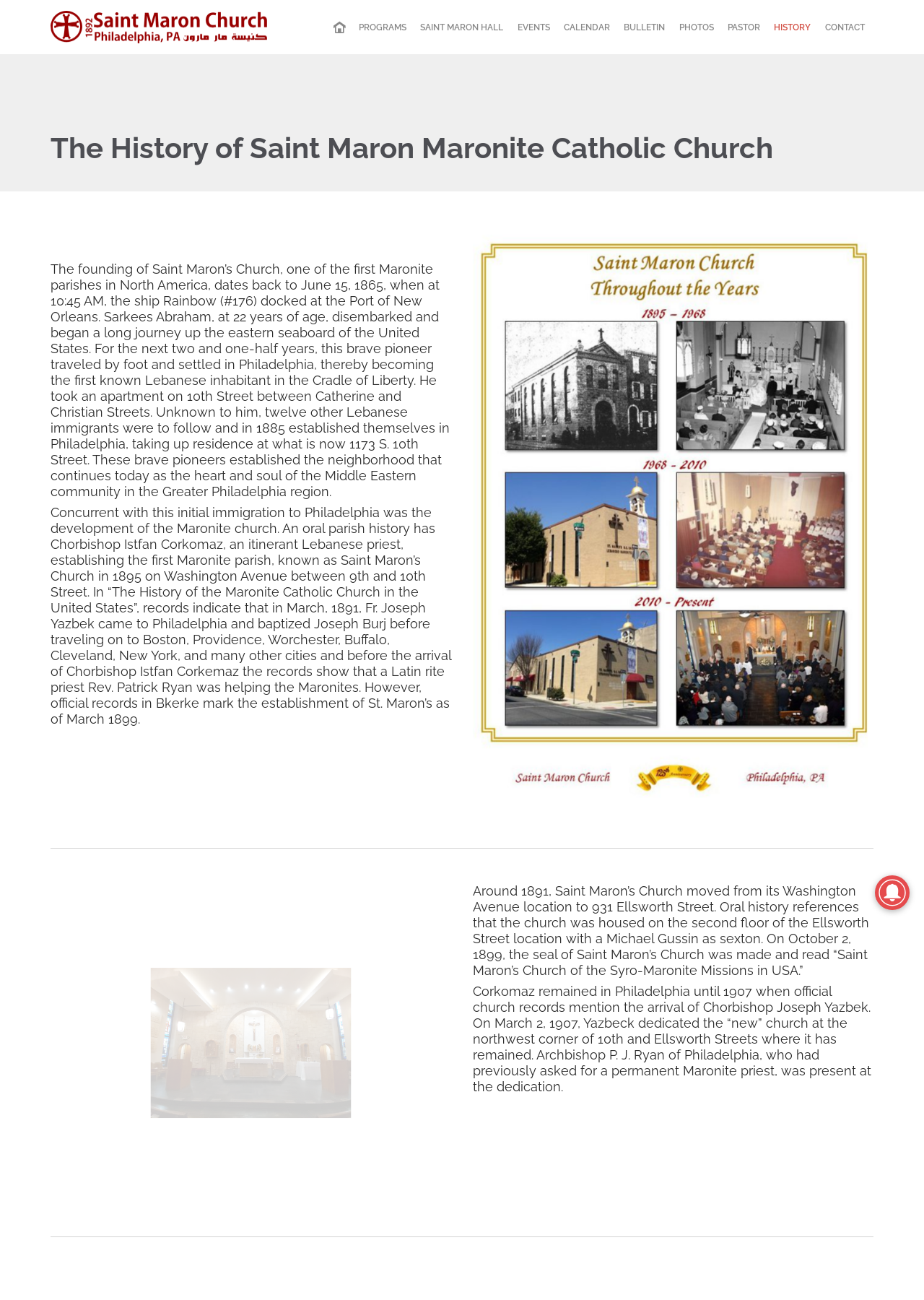Given the element description, predict the bounding box coordinates in the format (top-left x, top-left y, bottom-right x, bottom-right y). Make sure all values are between 0 and 1. Here is the element description: SAINT MARON HALL

[0.449, 0.014, 0.55, 0.028]